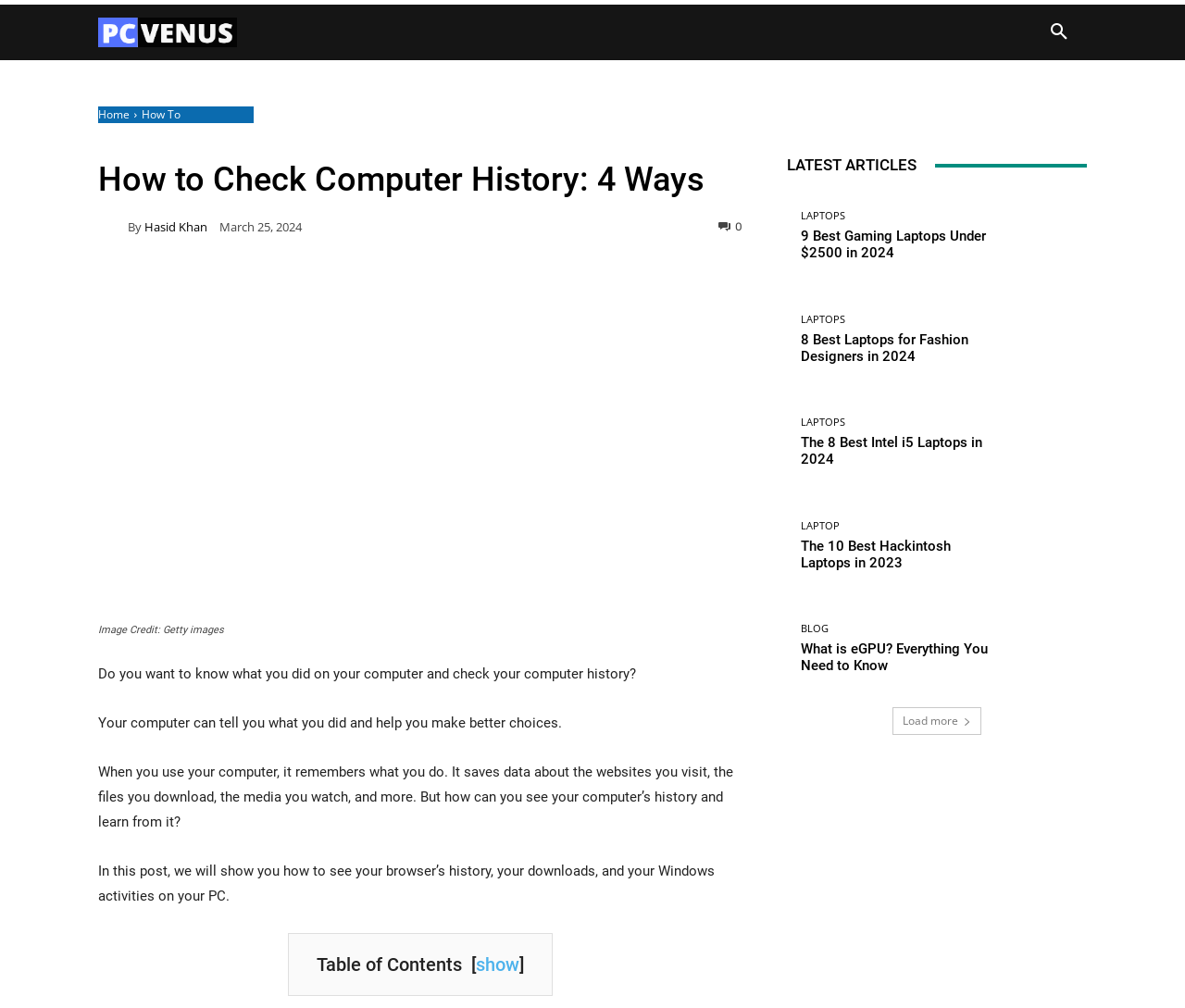Determine and generate the text content of the webpage's headline.

How to Check Computer History: 4 Ways